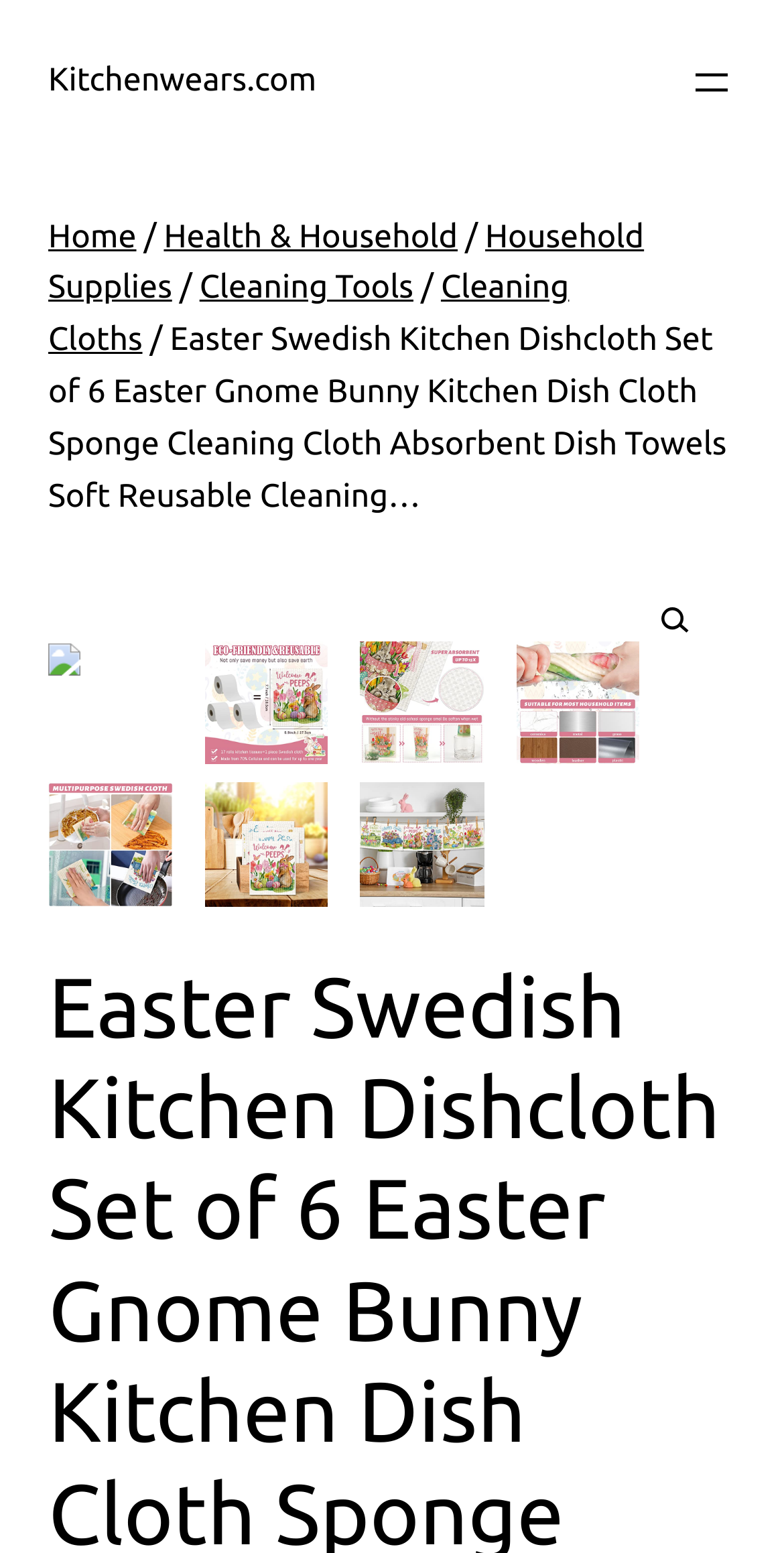Please extract and provide the main headline of the webpage.

Easter Swedish Kitchen Dishcloth Set of 6 Easter Gnome Bunny Kitchen Dish Cloth Sponge Cleaning Cloth Absorbent Dish Towels Soft Reusable Cleaning…